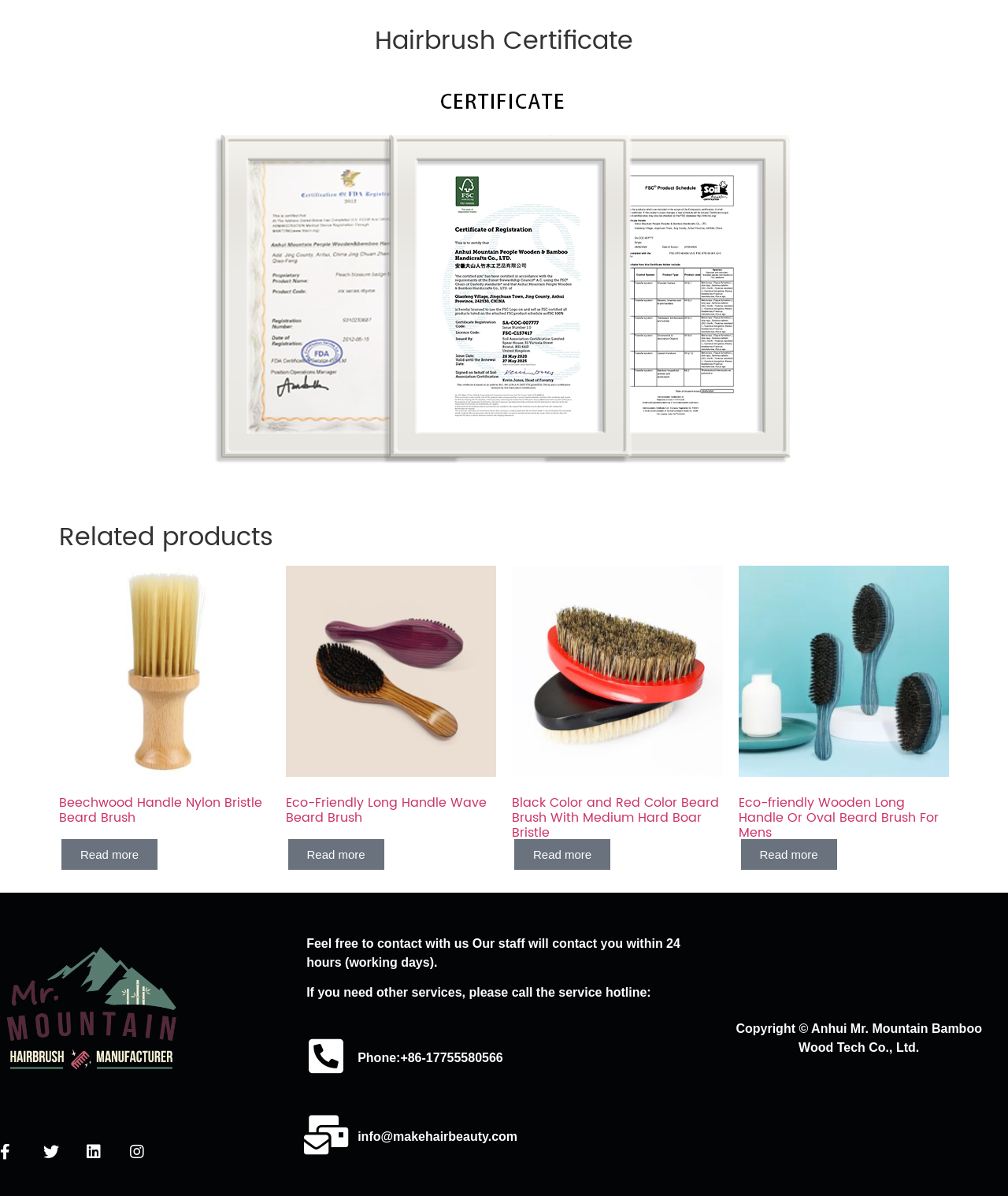Find the bounding box coordinates of the element to click in order to complete this instruction: "Click on 'Beechwood Handle Nylon Bristle Beard Brush'". The bounding box coordinates must be four float numbers between 0 and 1, denoted as [left, top, right, bottom].

[0.059, 0.473, 0.268, 0.699]